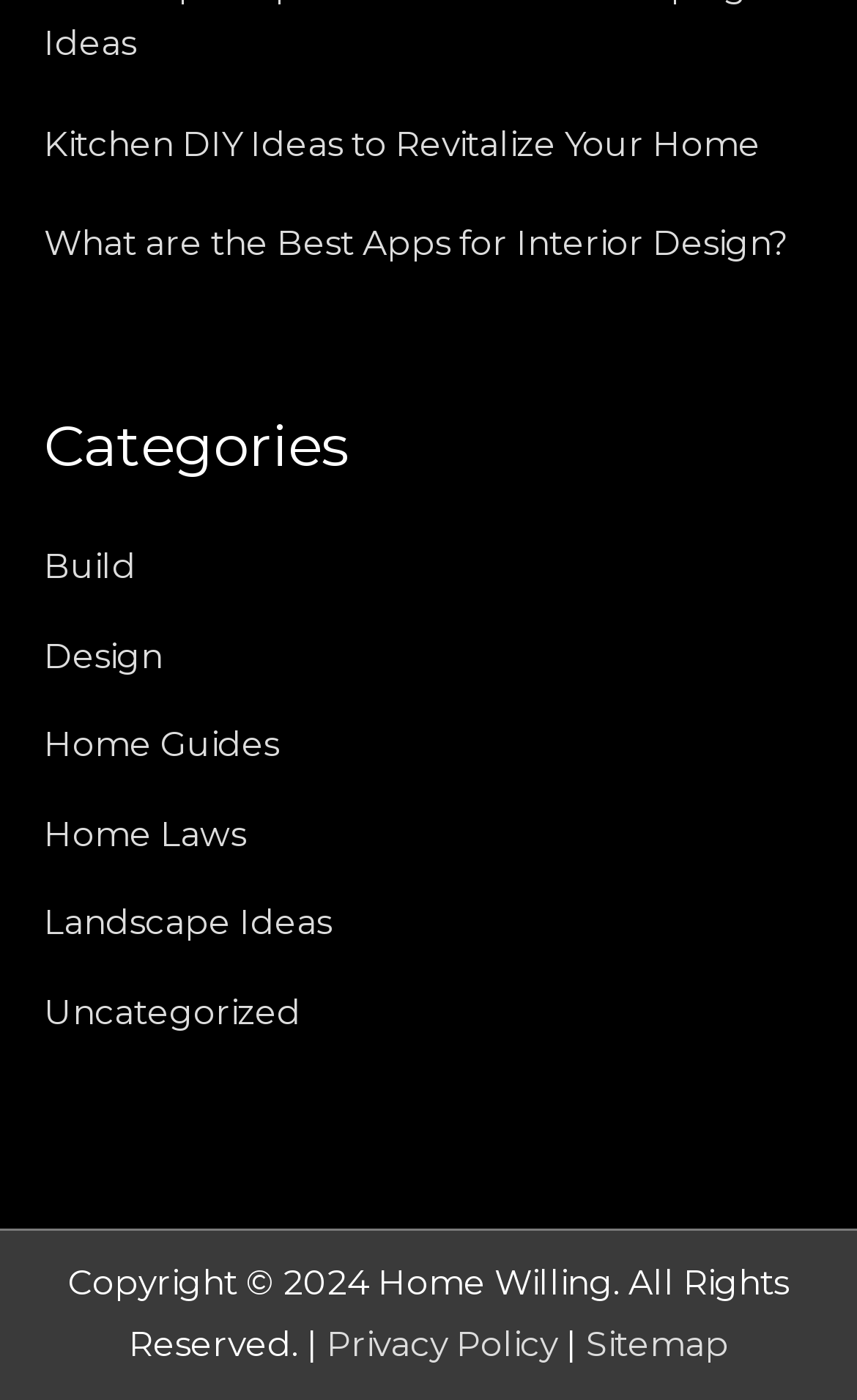Please answer the following question using a single word or phrase: What is the first category listed?

Build